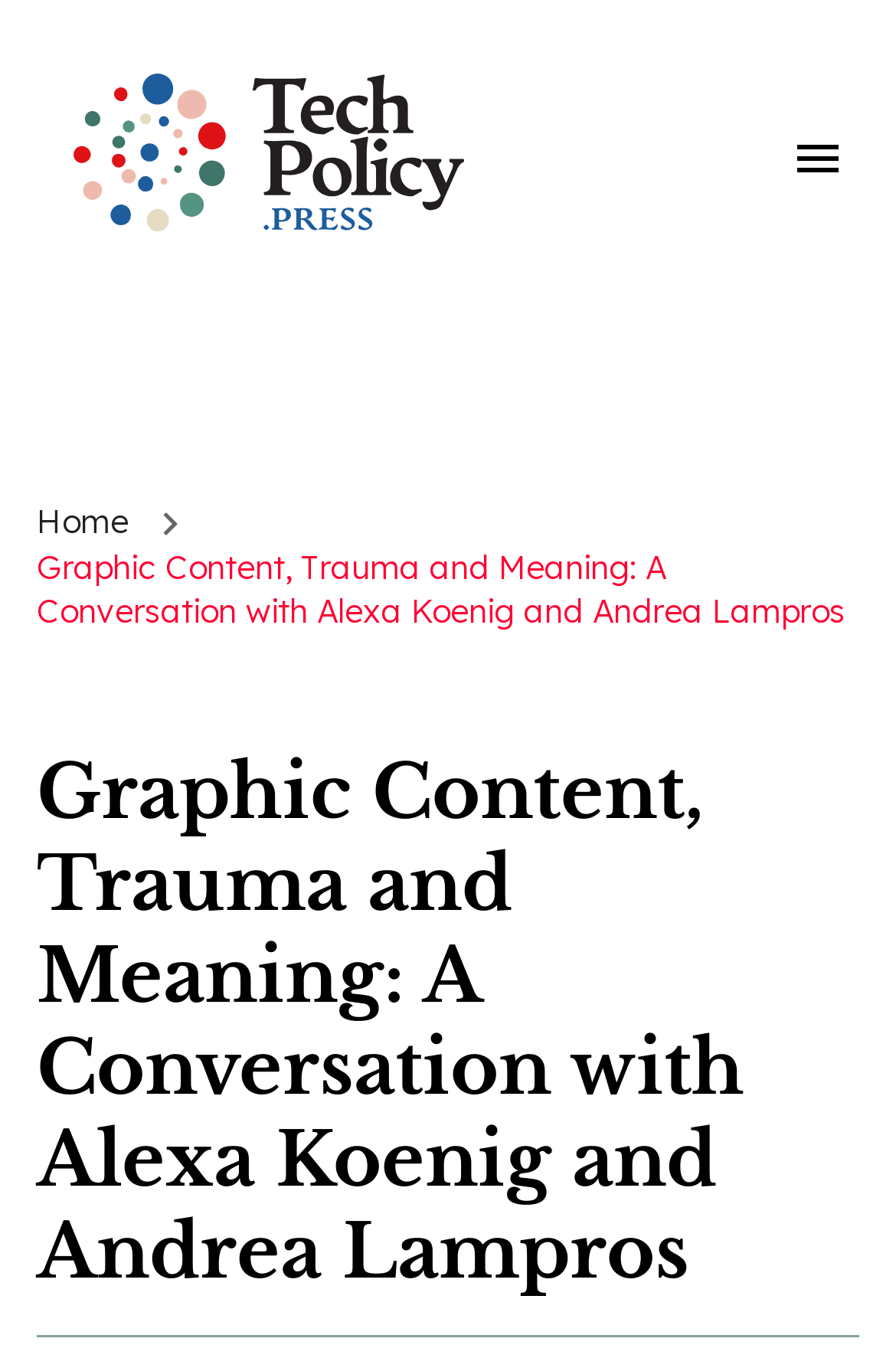Create a detailed narrative describing the layout and content of the webpage.

The webpage is about a conversation with Alexa Koenig and Andrea Lampros on the topic of graphic content, trauma, and meaning. At the top left of the page, there is a link with an accompanying image that takes up about half of the width of the page. 

To the right of the image, there is a button to open or close a menu. Below the image, there is a navigation breadcrumb section that displays the page's location, with "Home" on the left and the title of the conversation on the right. 

Further down the page, there is a prominent heading that repeats the title of the conversation, taking up most of the width of the page.